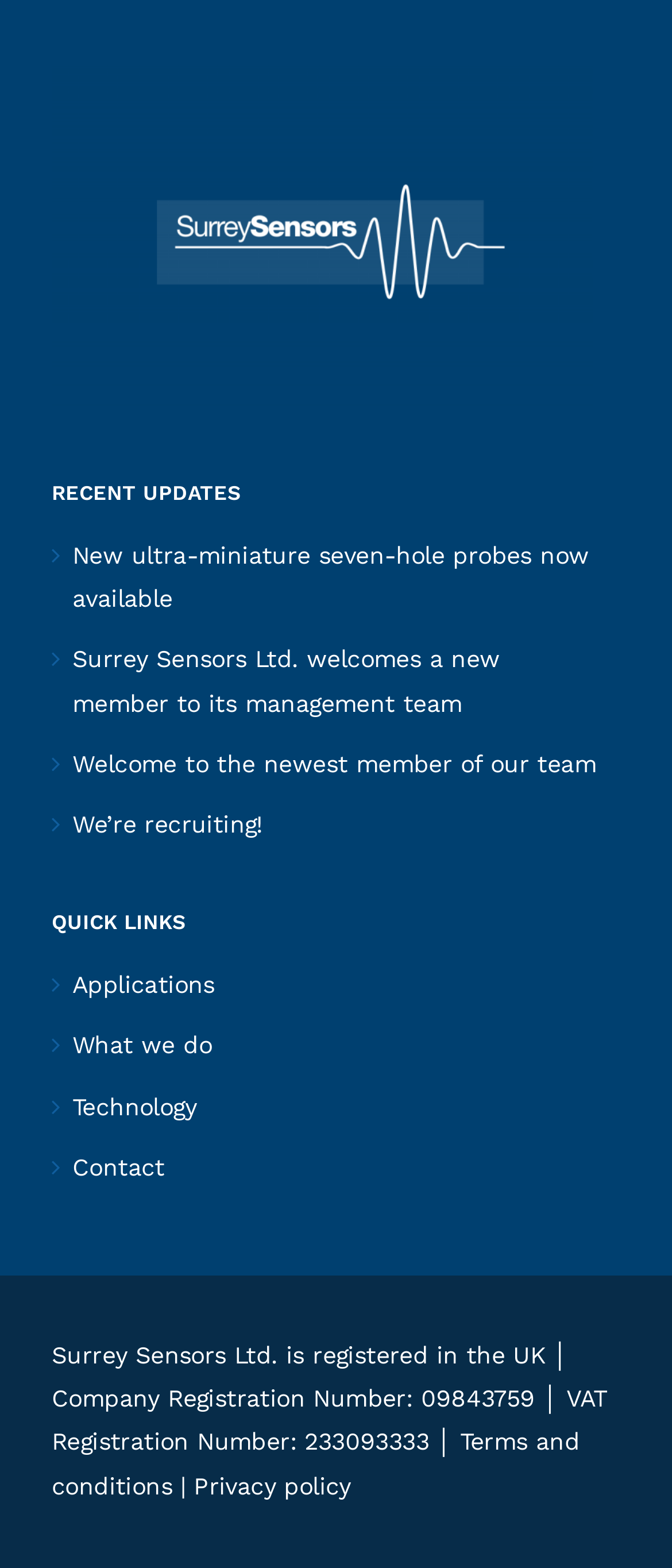Specify the bounding box coordinates of the area to click in order to execute this command: 'Read terms and conditions'. The coordinates should consist of four float numbers ranging from 0 to 1, and should be formatted as [left, top, right, bottom].

[0.077, 0.911, 0.862, 0.956]